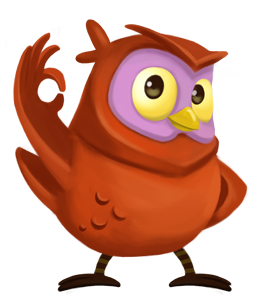Paint a vivid picture of the image with your description.

The image features a whimsical, cartoon-style owl, characterized by a vibrant reddish-brown body and distinctive purple accents around its large, expressive eyes. The owl is depicted in a playful stance, raising one wing in a gesture that suggests enthusiasm or approval. The cute, oversized eyes and smiling beak lend a friendly and inviting vibe to the character. This charming owl could symbolize wisdom, curiosity, or creative enthusiasm, making it a fitting representation for topics related to learning or knowledge, particularly in contexts like education or informative content. Its colorful design adds an engaging touch, making it visually appealing to audiences of all ages.